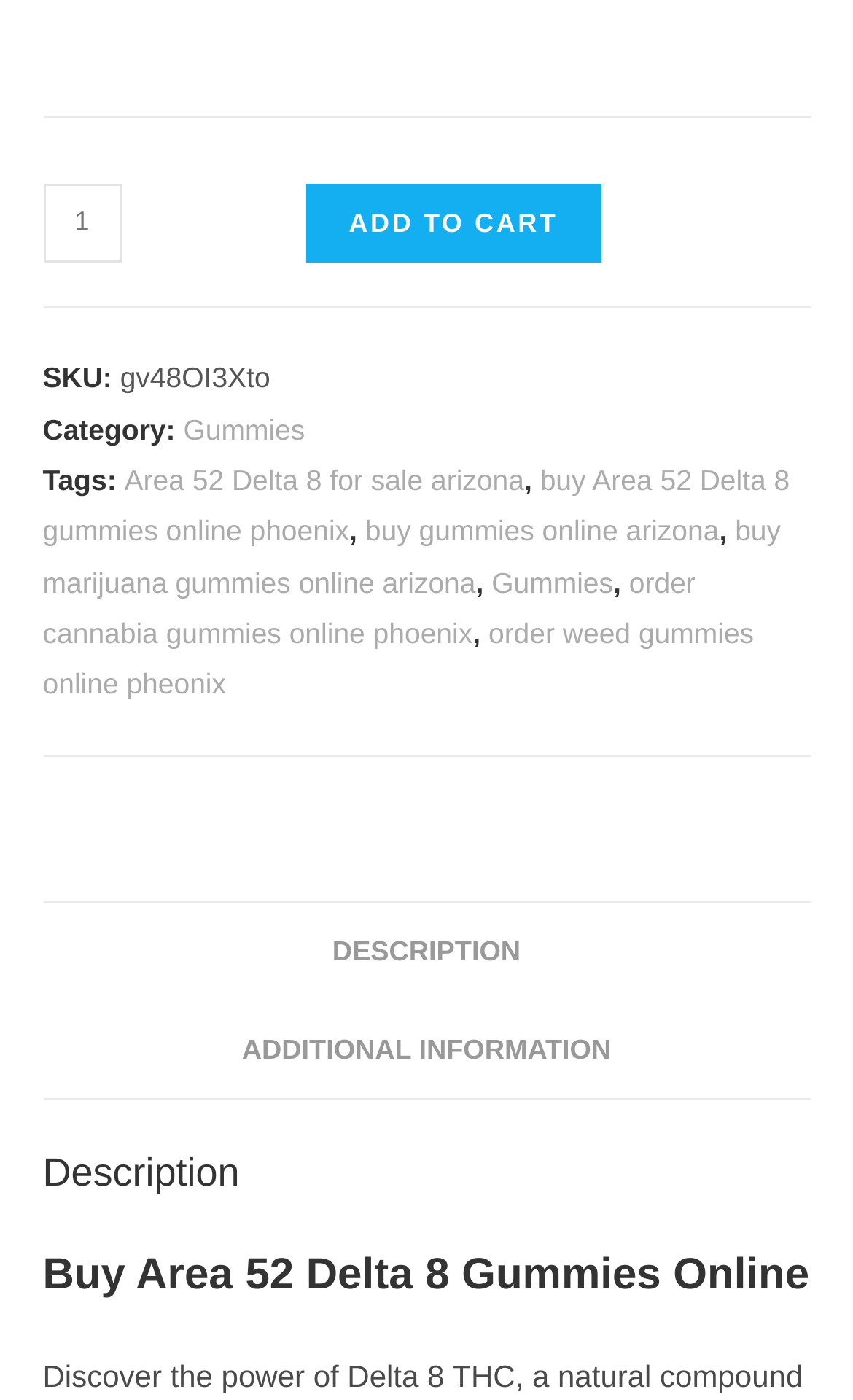Determine the bounding box coordinates of the element that should be clicked to execute the following command: "add to cart".

[0.358, 0.131, 0.706, 0.188]